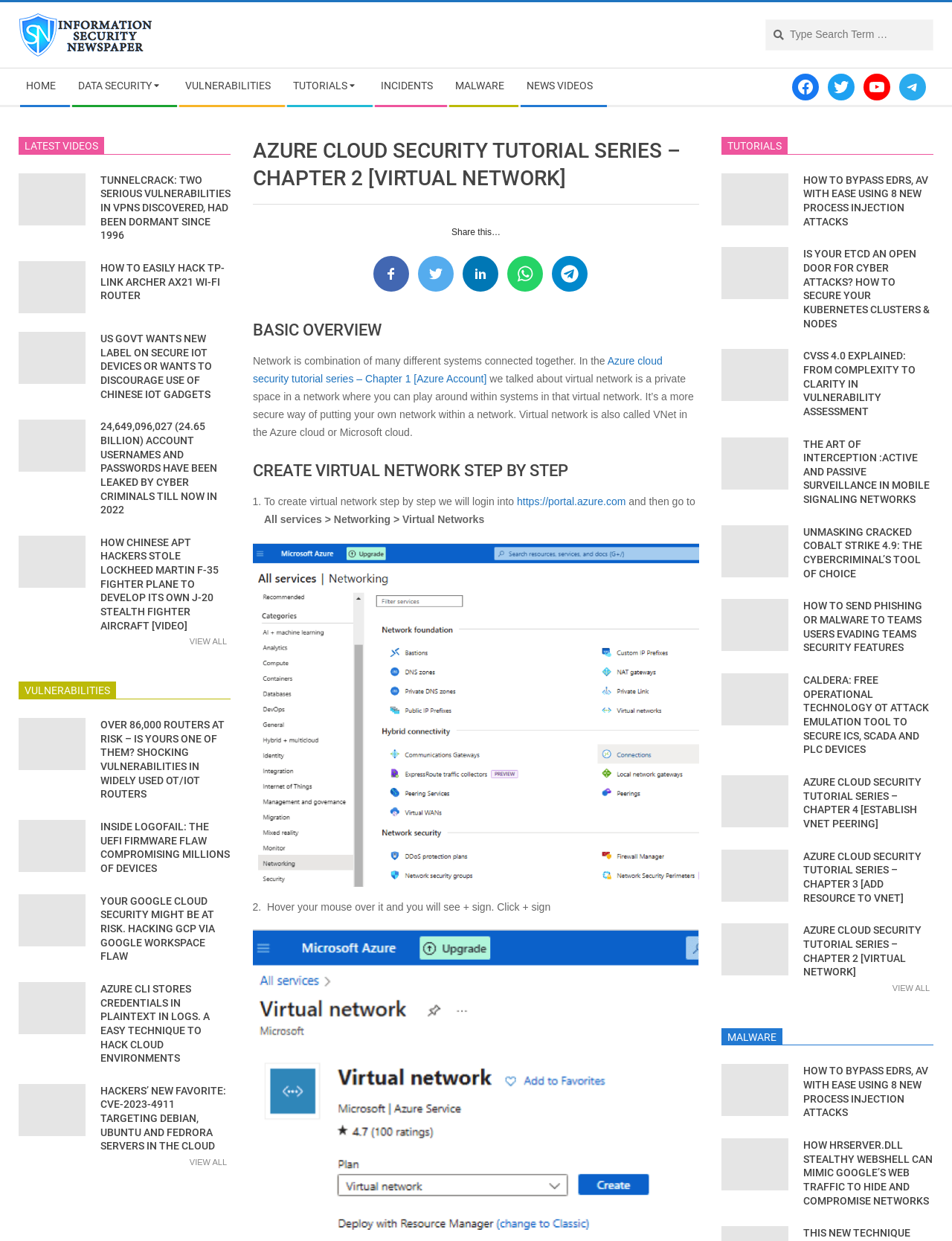Provide a thorough description of this webpage.

This webpage is an educational resource focused on Azure cloud security, specifically Chapter 2: Virtual Network. The page is divided into several sections, with a prominent heading at the top reading "AZURE CLOUD SECURITY TUTORIAL SERIES – CHAPTER 2 [VIRTUAL NETWORK]".

At the top-left corner, there is a navigation menu with links to "HOME", "DATA SECURITY", "VULNERABILITIES", "TUTORIALS", "INCIDENTS", "MALWARE", "NEWS VIDEOS", and social media links. Below this menu, there is a search bar with a placeholder text "Type Search Term …".

The main content of the page is divided into three sections. The first section provides a basic overview of virtual networks, explaining that it is a private space in a network where you can play around within systems. This section also includes a link to the previous chapter, "Azure cloud security tutorial series – Chapter 1 [Azure Account]".

The second section is titled "CREATE VIRTUAL NETWORK STEP BY STEP" and provides a step-by-step guide on how to create a virtual network. This section includes numbered list markers, static text, and links to external resources.

The third section is a collection of news articles and tutorials related to cloud security, vulnerabilities, and hacking. This section is divided into three sub-sections: "LATEST VIDEOS", "VULNERABILITIES", and "TUTORIALS". Each sub-section contains multiple links to news articles and tutorials, with headings and brief summaries.

Throughout the page, there are several images and icons, including social media icons, navigation menu icons, and images accompanying the news articles and tutorials.